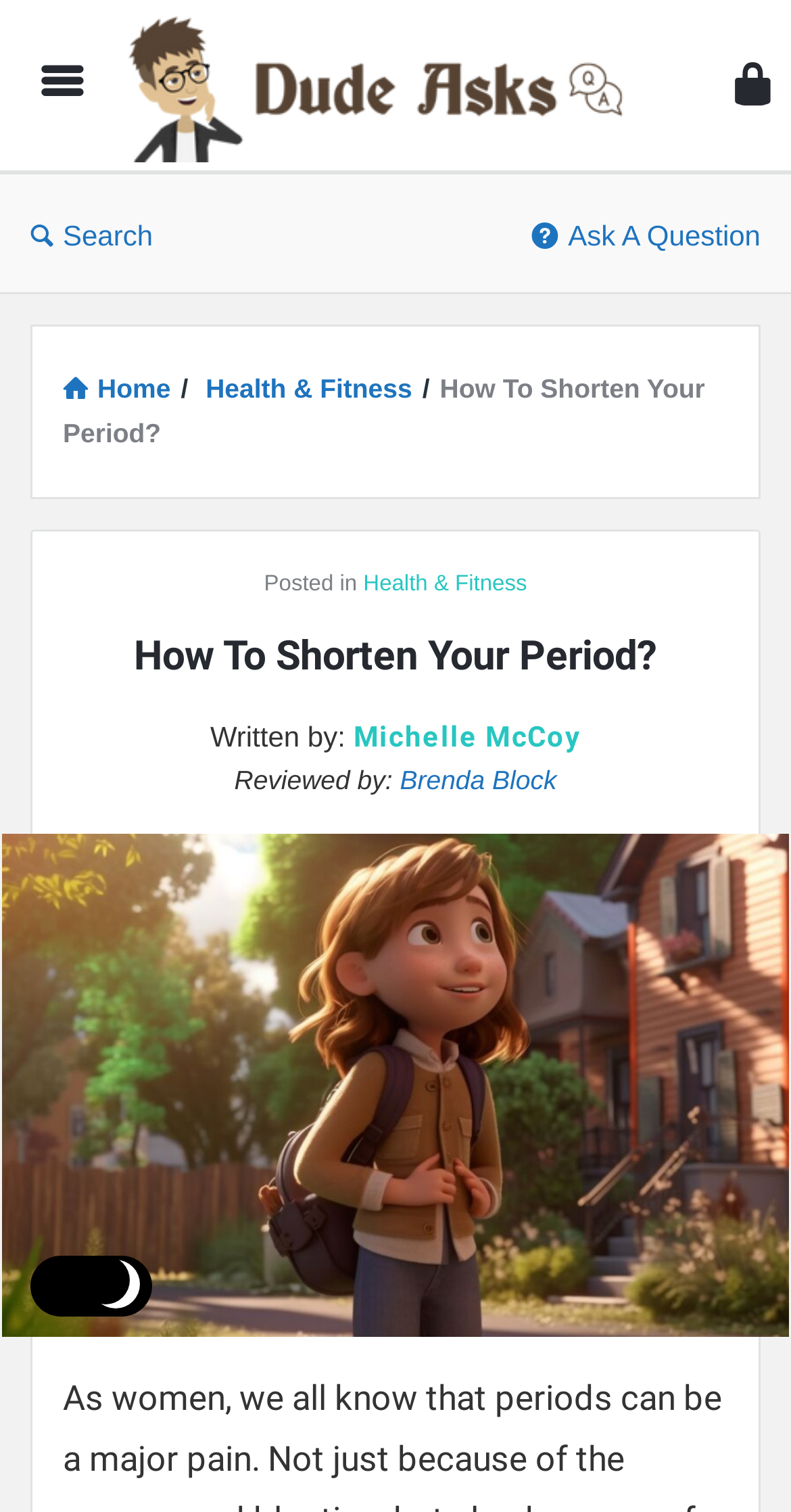What is the topic of the article?
Respond to the question with a single word or phrase according to the image.

How to shorten your period